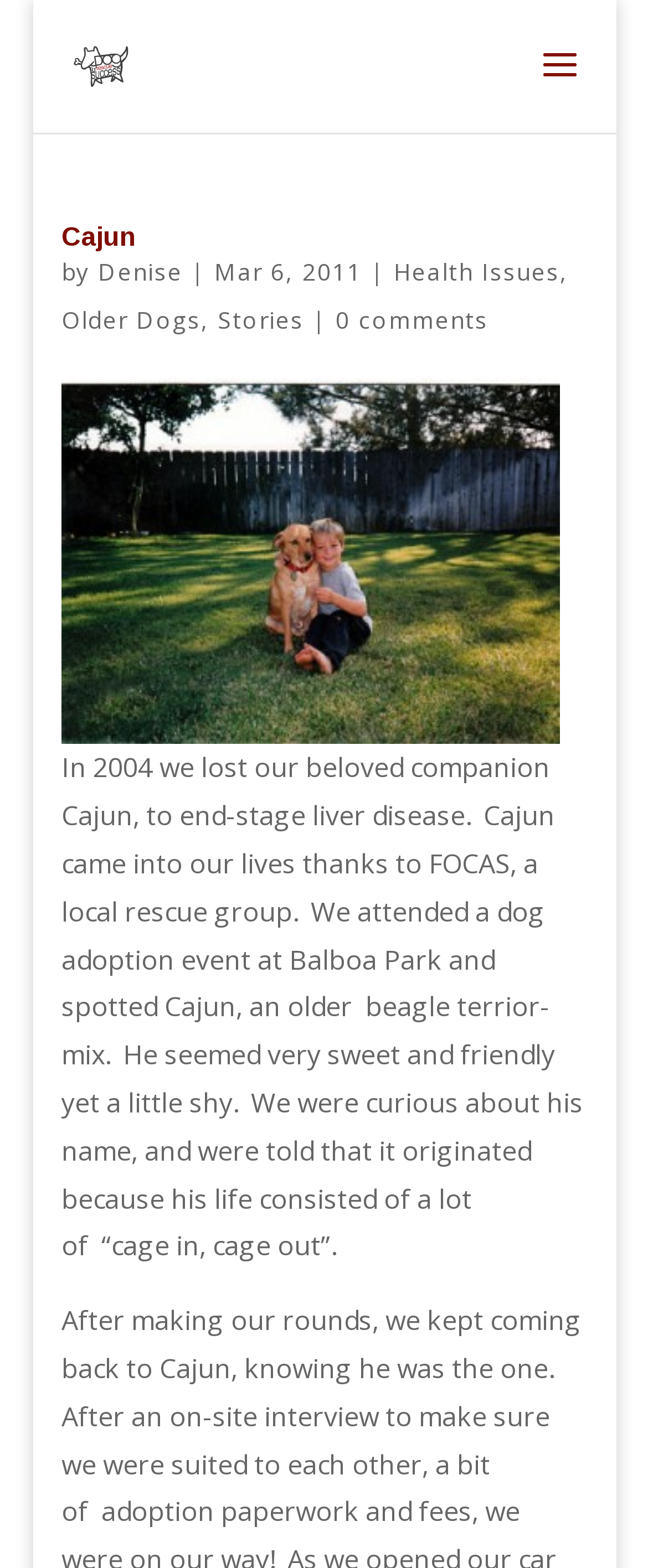Please analyze the image and provide a thorough answer to the question:
What is the name of the dog in the story?

The name of the dog in the story can be found in the heading 'Cajun' and also in the image description 'Cajun' and the text 'In 2004 we lost our beloved companion Cajun, to end-stage liver disease.'